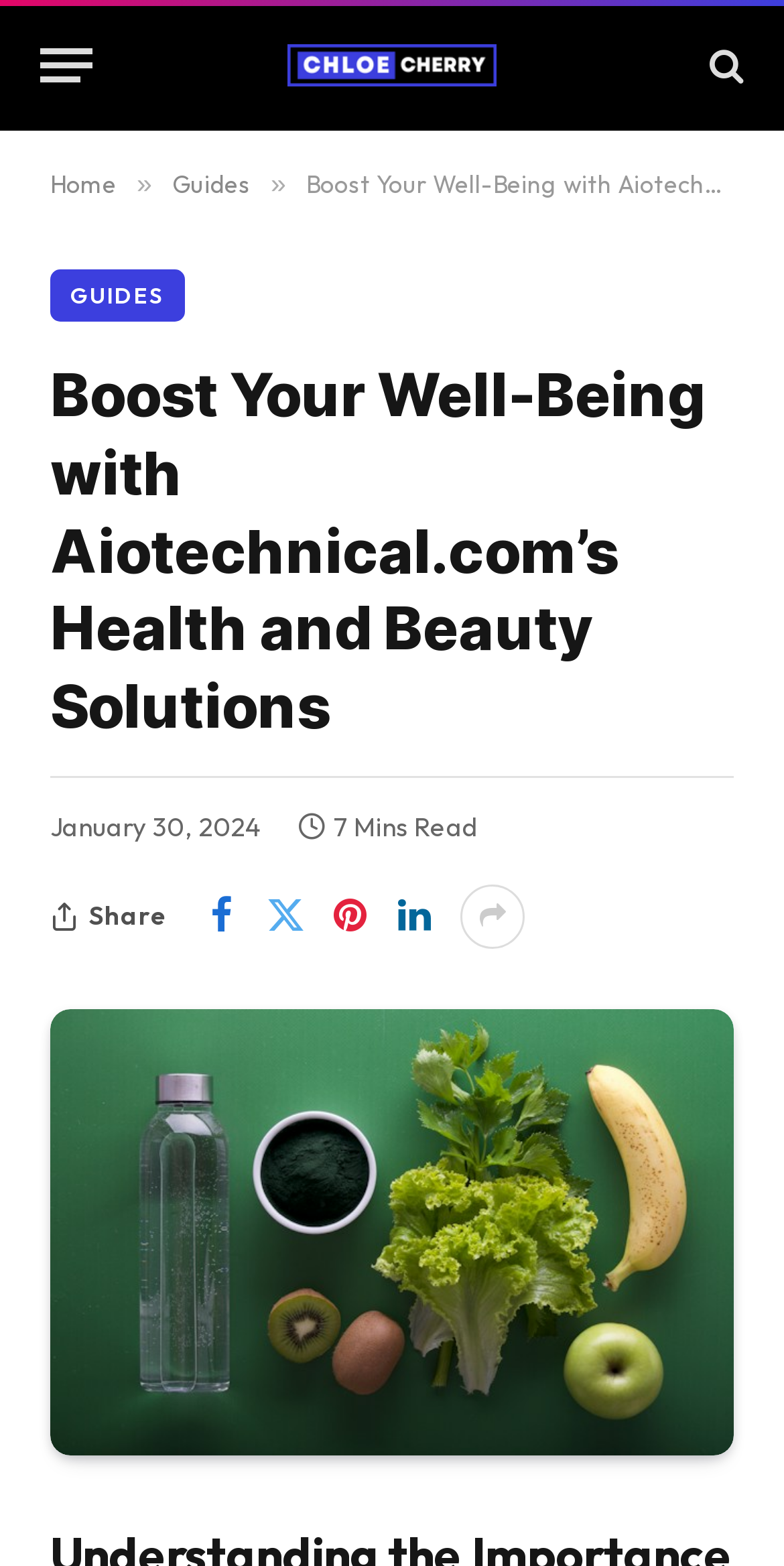Use a single word or phrase to answer the following:
How many minutes does it take to read the article?

7 Mins